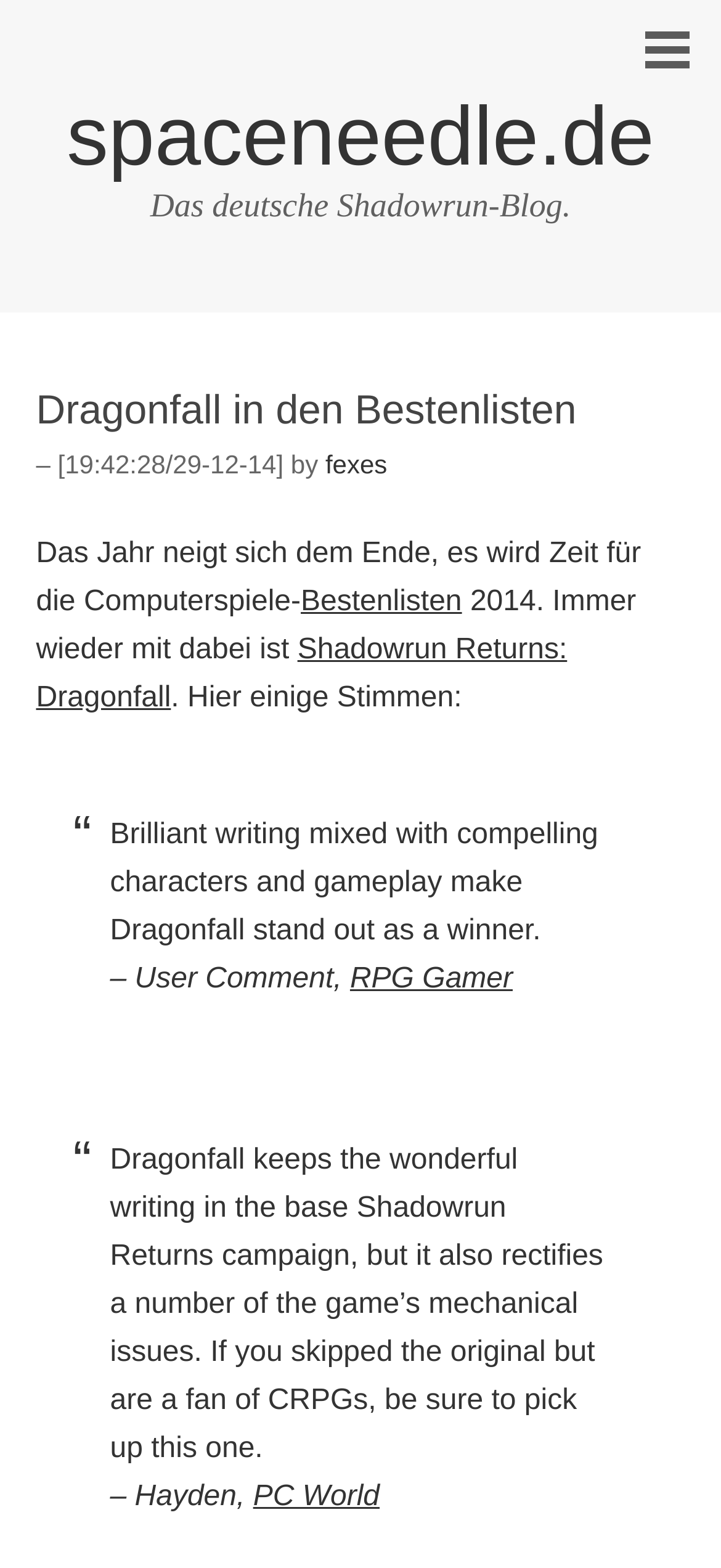Detail the features and information presented on the webpage.

This webpage is about the article "Dragonfall in den Bestenlisten" on the spaceneedle.de blog, which focuses on Shadowrun, a popular role-playing game. At the top of the page, there is a heading with the blog's name, "spaceneedle.de", and a subheading that describes it as "Das deutsche Shadowrun-Blog" (The German Shadowrun Blog).

Below the headings, there is a section with the article's title, "Dragonfall in den Bestenlisten", accompanied by the date and time of publication, "Montag, Dezember 29, 2014, 7:42 pm", and the author's name, "fexes". The article's content starts with a brief introduction, mentioning that the year is coming to an end and it's time for computer game best-of lists.

The main content of the article is a collection of quotes from various sources, praising the game "Shadowrun Returns: Dragonfall". These quotes are presented in a blockquote format, with the text indented and separated from the rest of the content. There are two quotes in total, one from RPG Gamer and another from PC World, both highlighting the game's engaging writing and improved gameplay mechanics.

Throughout the page, there are several links to other websites and articles, including the blog's homepage and other related content. The overall structure of the page is clean and easy to follow, with clear headings and concise text.